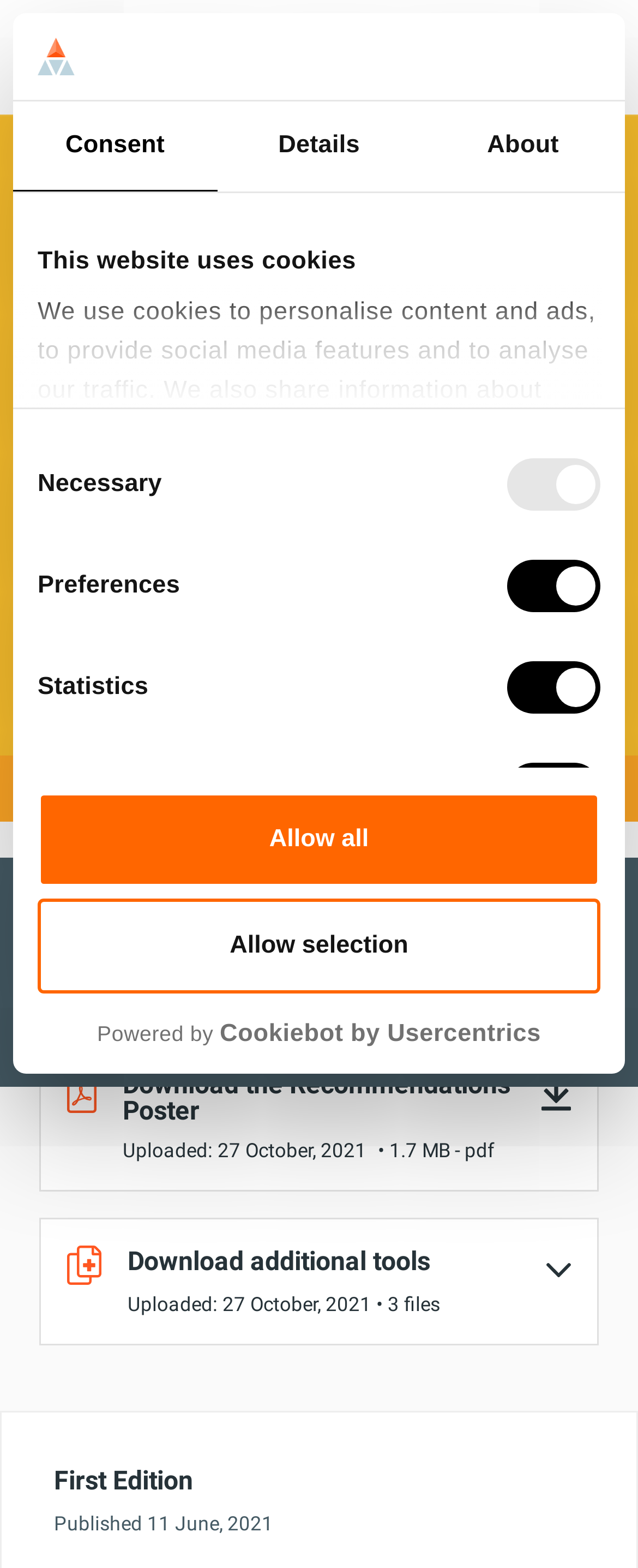Show the bounding box coordinates for the HTML element described as: "About".

[0.66, 0.064, 0.98, 0.122]